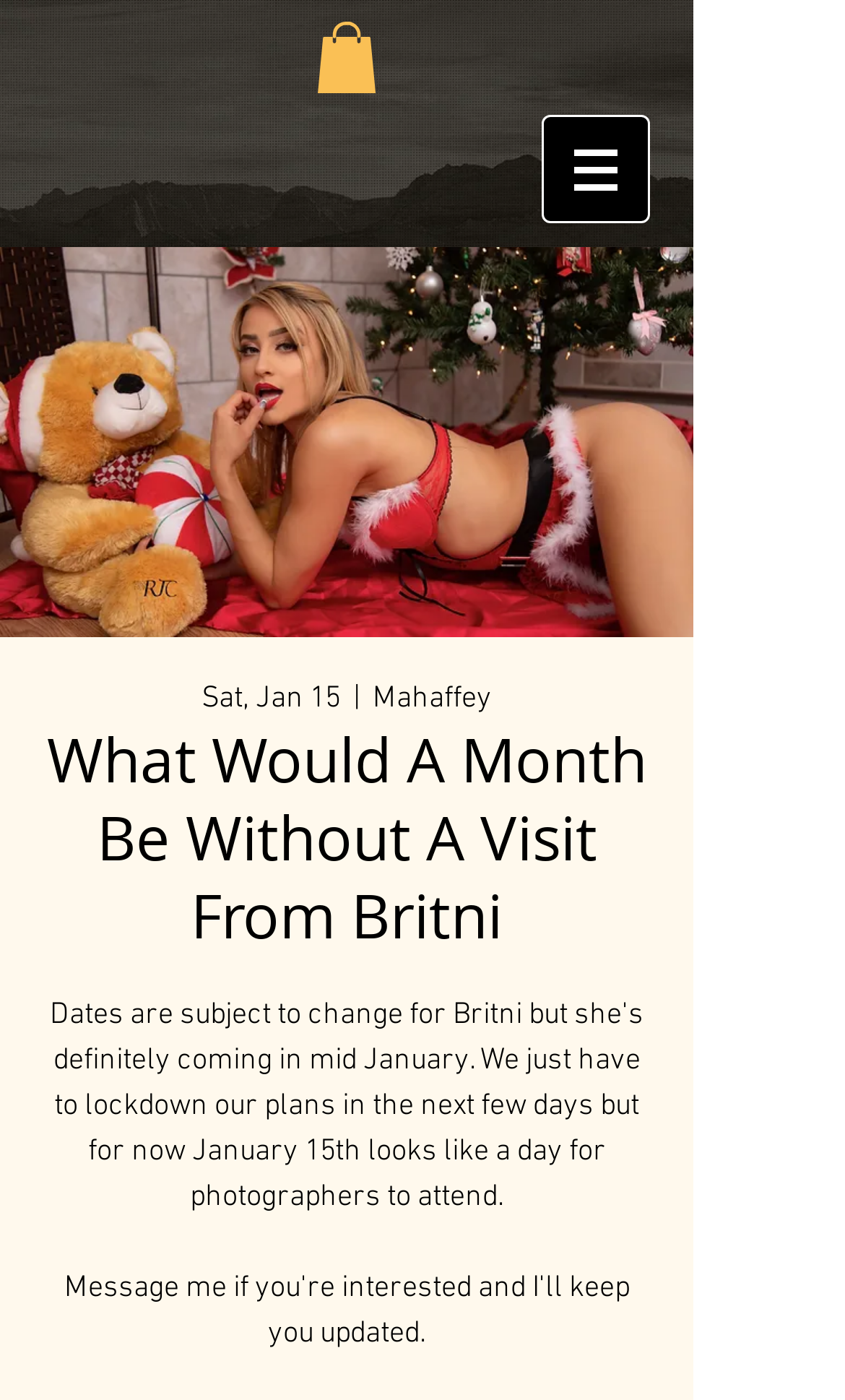Please answer the following question using a single word or phrase: What is the main topic of the webpage?

Britni's visit